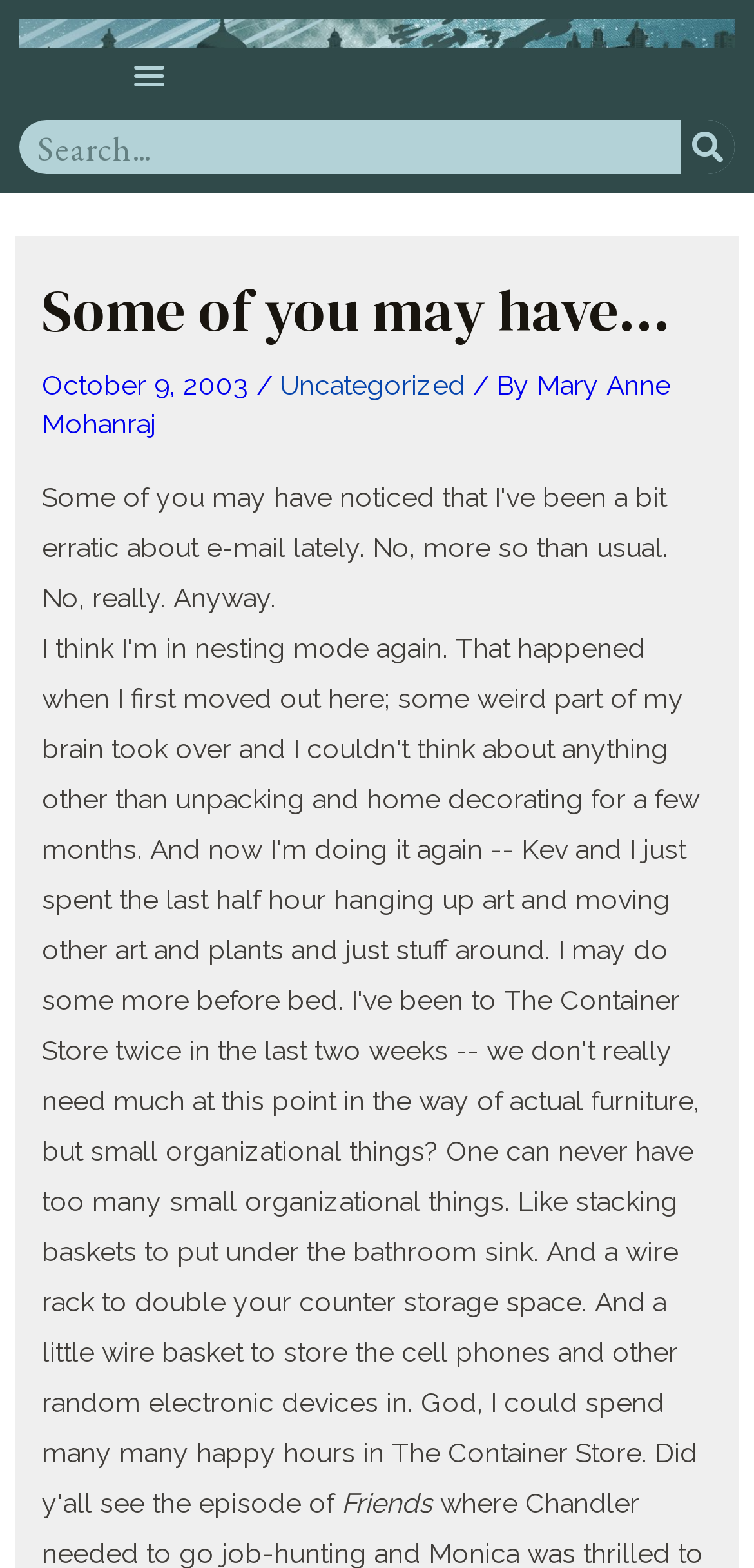Based on the element description parent_node: Search name="s" placeholder="Search...", identify the bounding box of the UI element in the given webpage screenshot. The coordinates should be in the format (top-left x, top-left y, bottom-right x, bottom-right y) and must be between 0 and 1.

[0.026, 0.077, 0.903, 0.111]